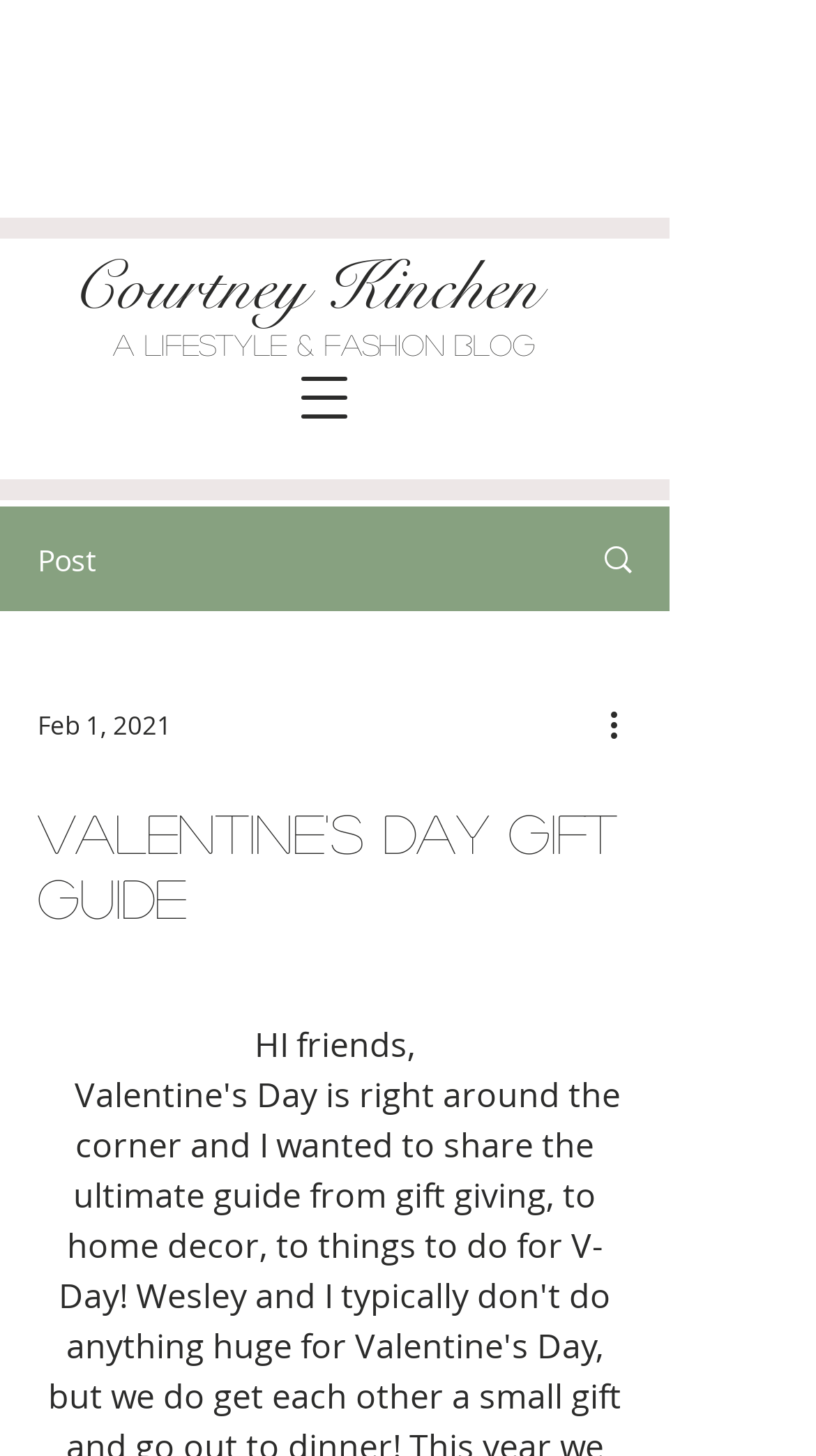Provide the bounding box coordinates, formatted as (top-left x, top-left y, bottom-right x, bottom-right y), with all values being floating point numbers between 0 and 1. Identify the bounding box of the UI element that matches the description: A Lifestyle & Fashion Blog

[0.138, 0.226, 0.656, 0.246]